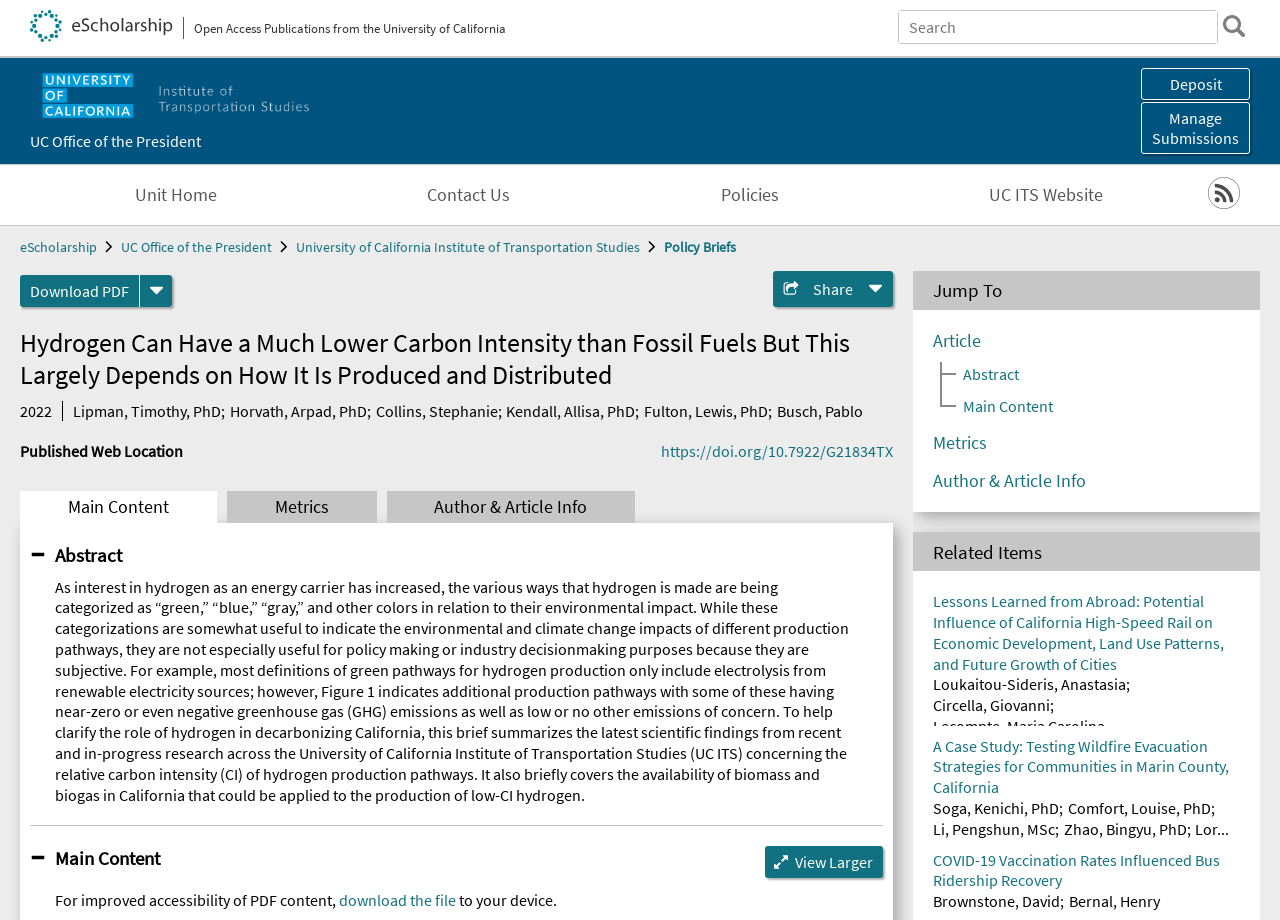Could you determine the bounding box coordinates of the clickable element to complete the instruction: "Deposit"? Provide the coordinates as four float numbers between 0 and 1, i.e., [left, top, right, bottom].

[0.891, 0.074, 0.977, 0.109]